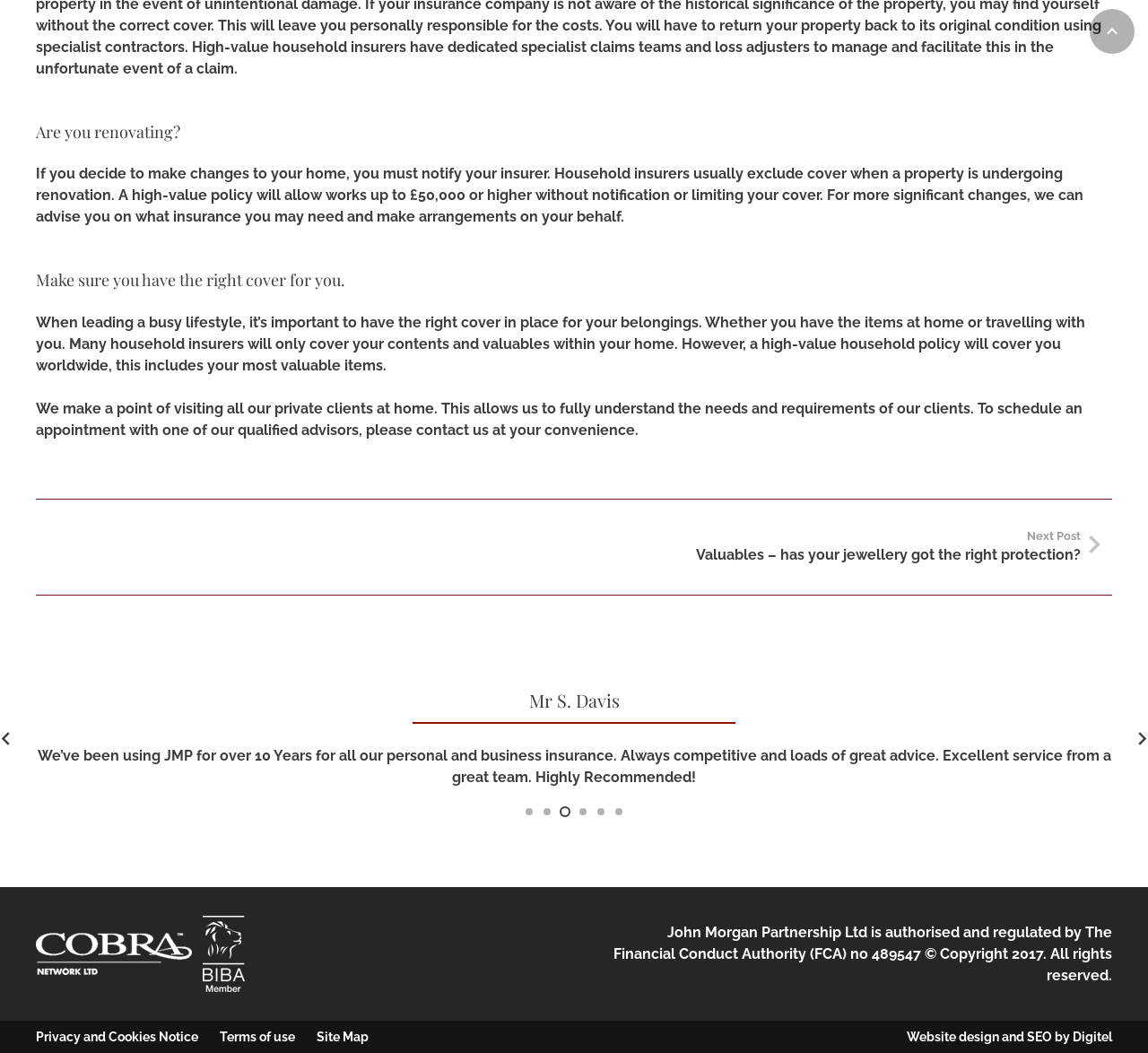Find the bounding box coordinates of the element to click in order to complete the given instruction: "read more actions."

None